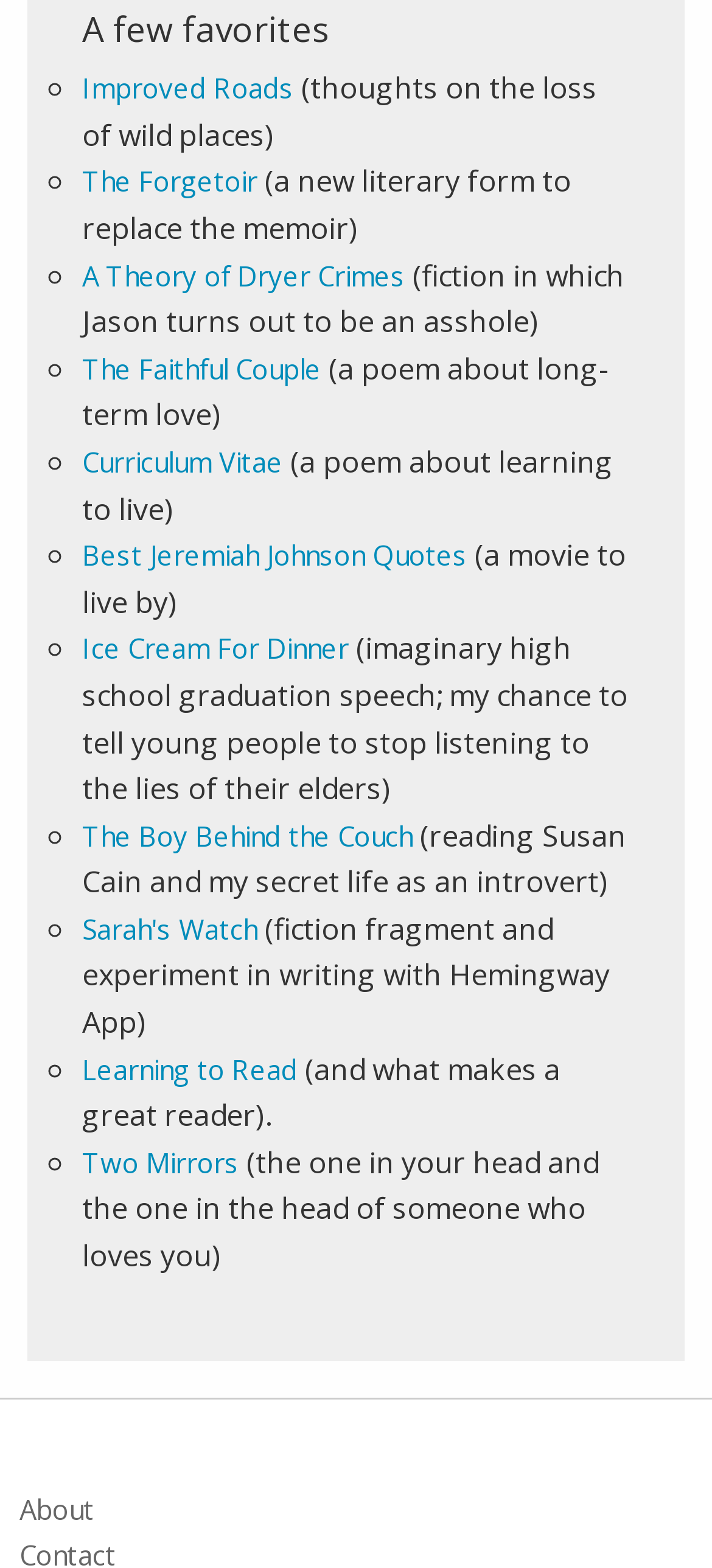Locate the UI element described by Sarah's Watch and provide its bounding box coordinates. Use the format (top-left x, top-left y, bottom-right x, bottom-right y) with all values as floating point numbers between 0 and 1.

[0.115, 0.581, 0.362, 0.604]